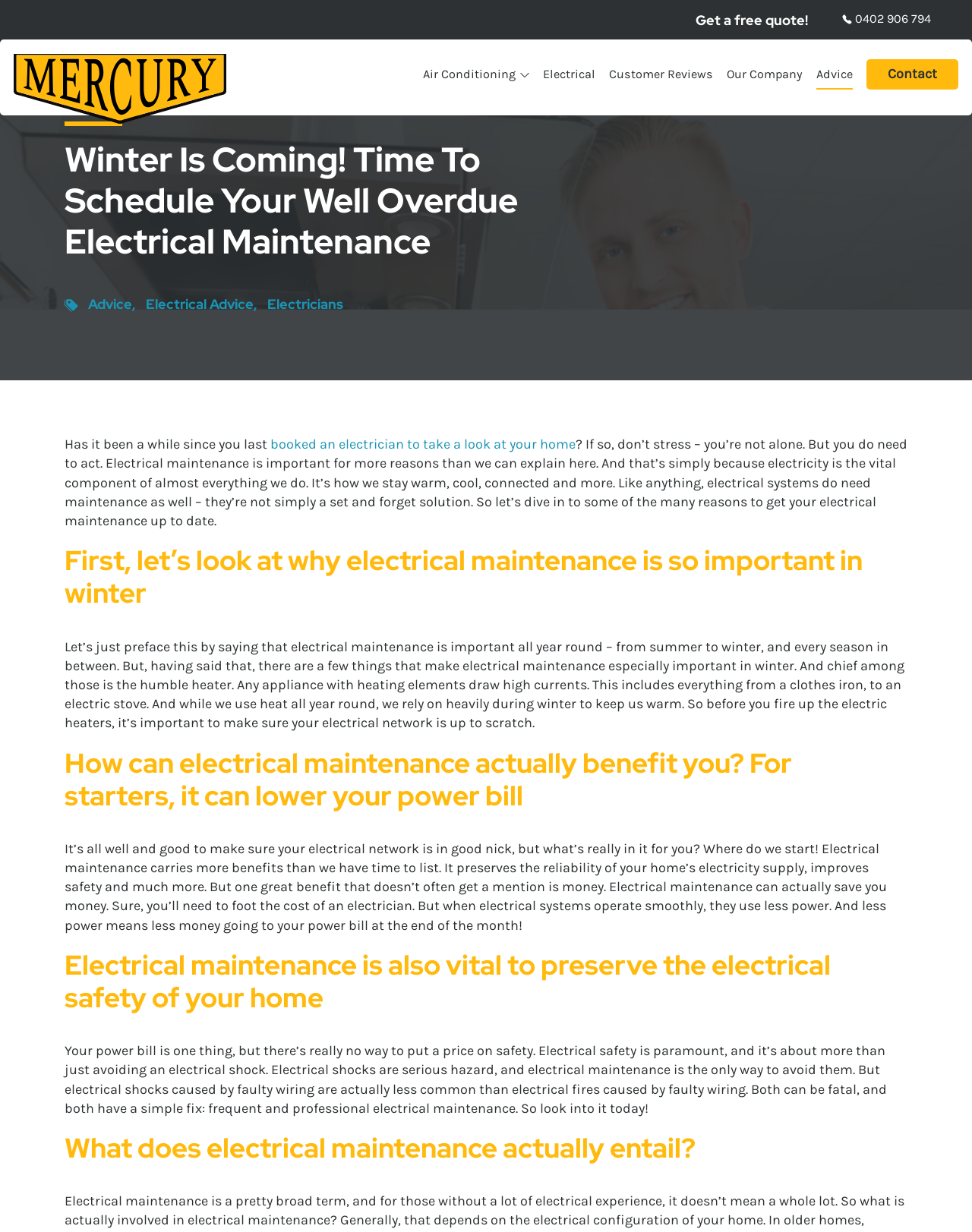Please identify the bounding box coordinates of the element's region that should be clicked to execute the following instruction: "Contact us". The bounding box coordinates must be four float numbers between 0 and 1, i.e., [left, top, right, bottom].

[0.885, 0.052, 0.936, 0.068]